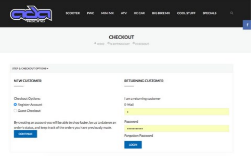What options are available for new customers?
Based on the image, answer the question with as much detail as possible.

New customers have the option to either create an account or choose the guest checkout option, which facilitates a streamlined shopping experience and allows them to complete their purchase without creating an account.